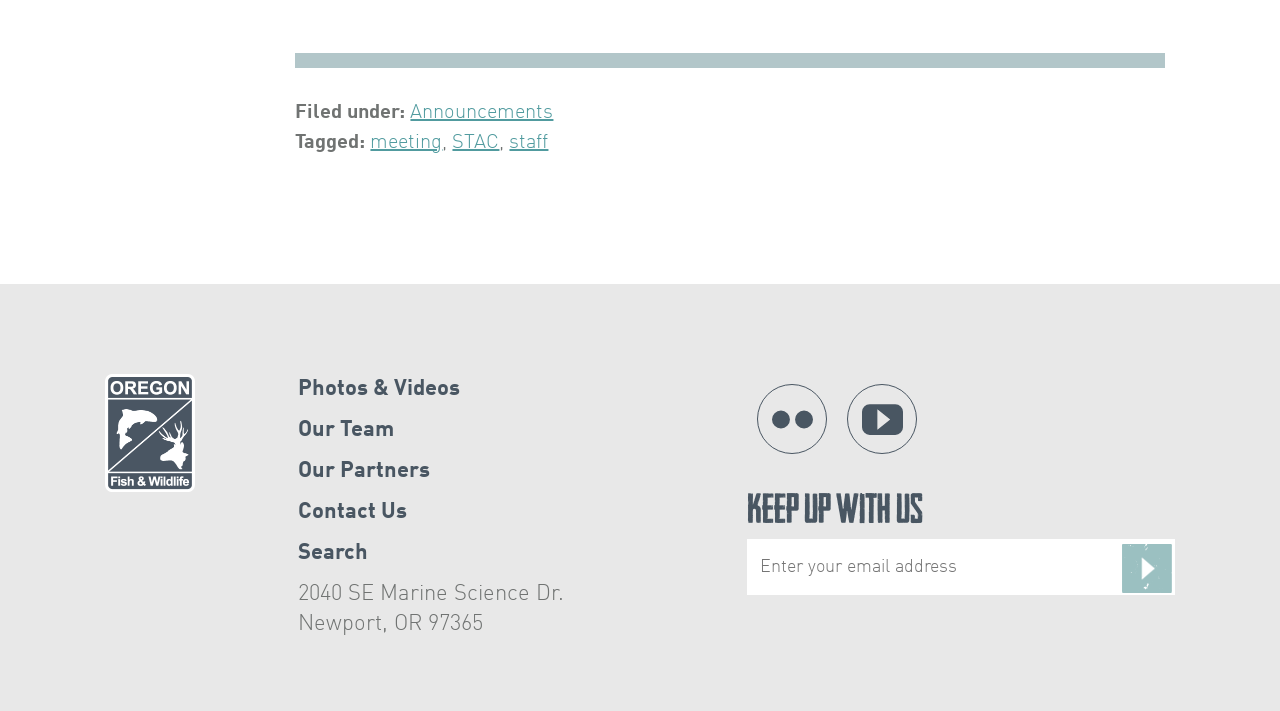Locate the coordinates of the bounding box for the clickable region that fulfills this instruction: "submit to Keep Up With Us".

[0.584, 0.758, 0.918, 0.837]